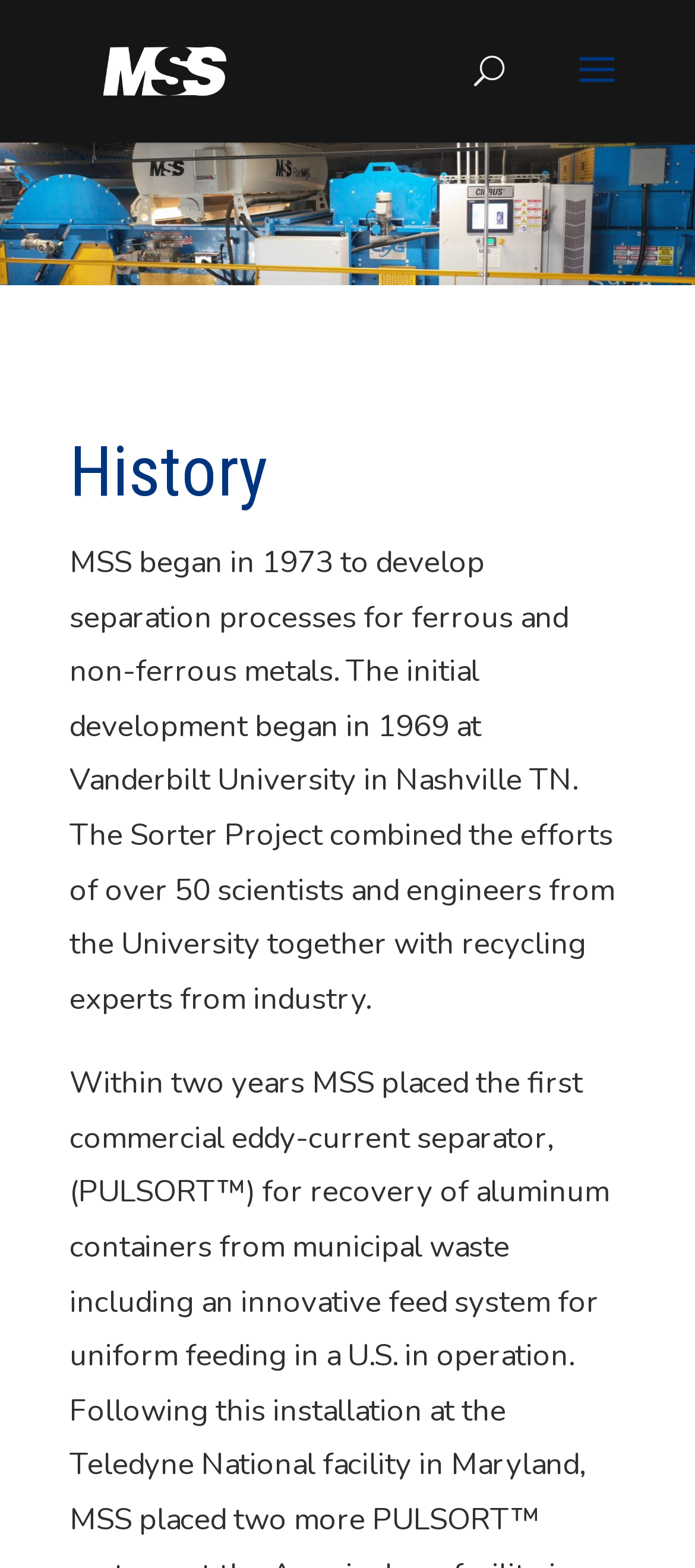Identify the coordinates of the bounding box for the element described below: "alt="MSS"". Return the coordinates as four float numbers between 0 and 1: [left, top, right, bottom].

[0.11, 0.031, 0.365, 0.057]